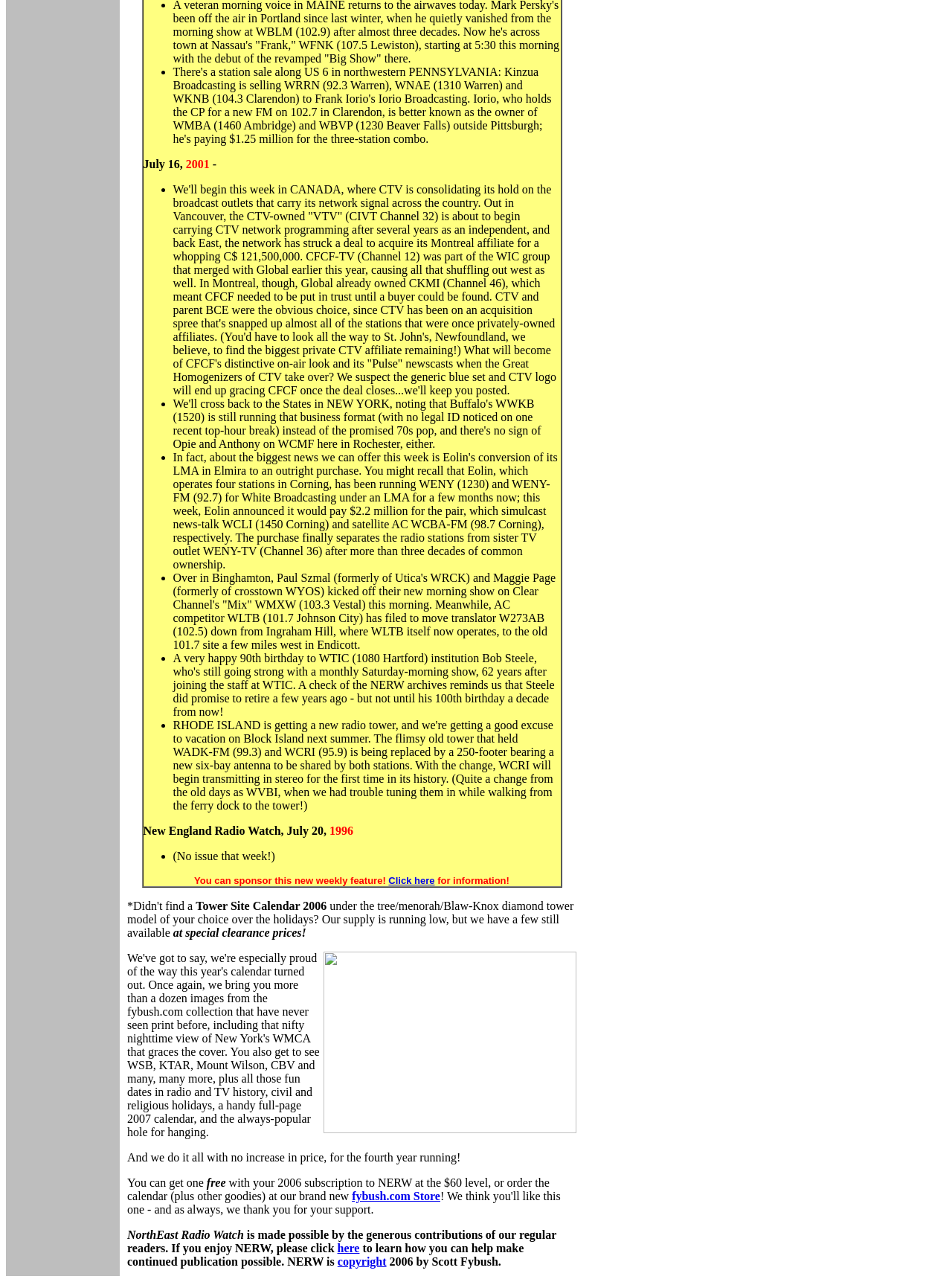What is the topic of the article?
Can you provide a detailed and comprehensive answer to the question?

The topic of the article appears to be radio news, as it discusses various events and updates related to radio stations and broadcasting companies.